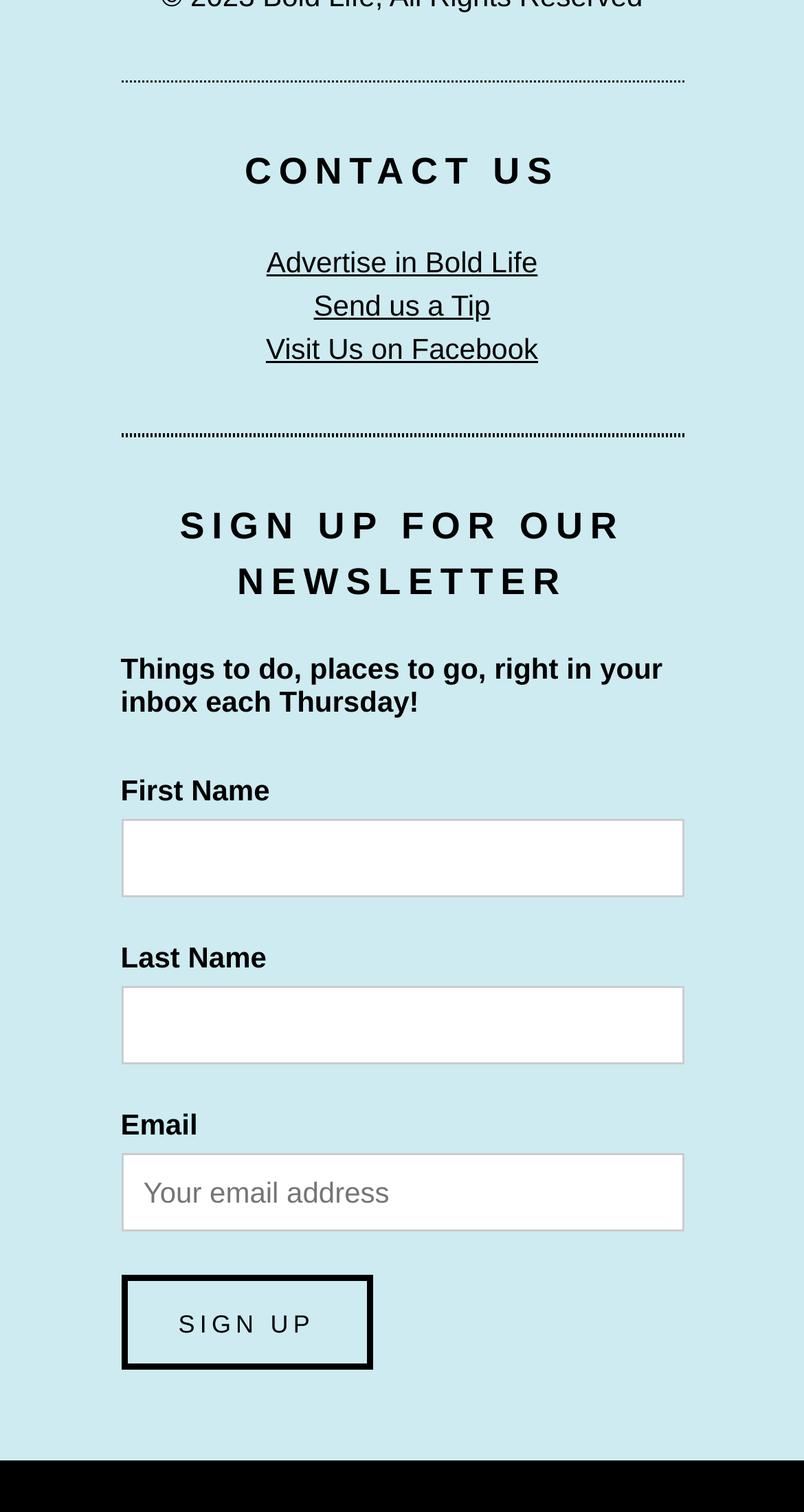Using the provided description February 2022, find the bounding box coordinates for the UI element. Provide the coordinates in (top-left x, top-left y, bottom-right x, bottom-right y) format, ensuring all values are between 0 and 1.

None